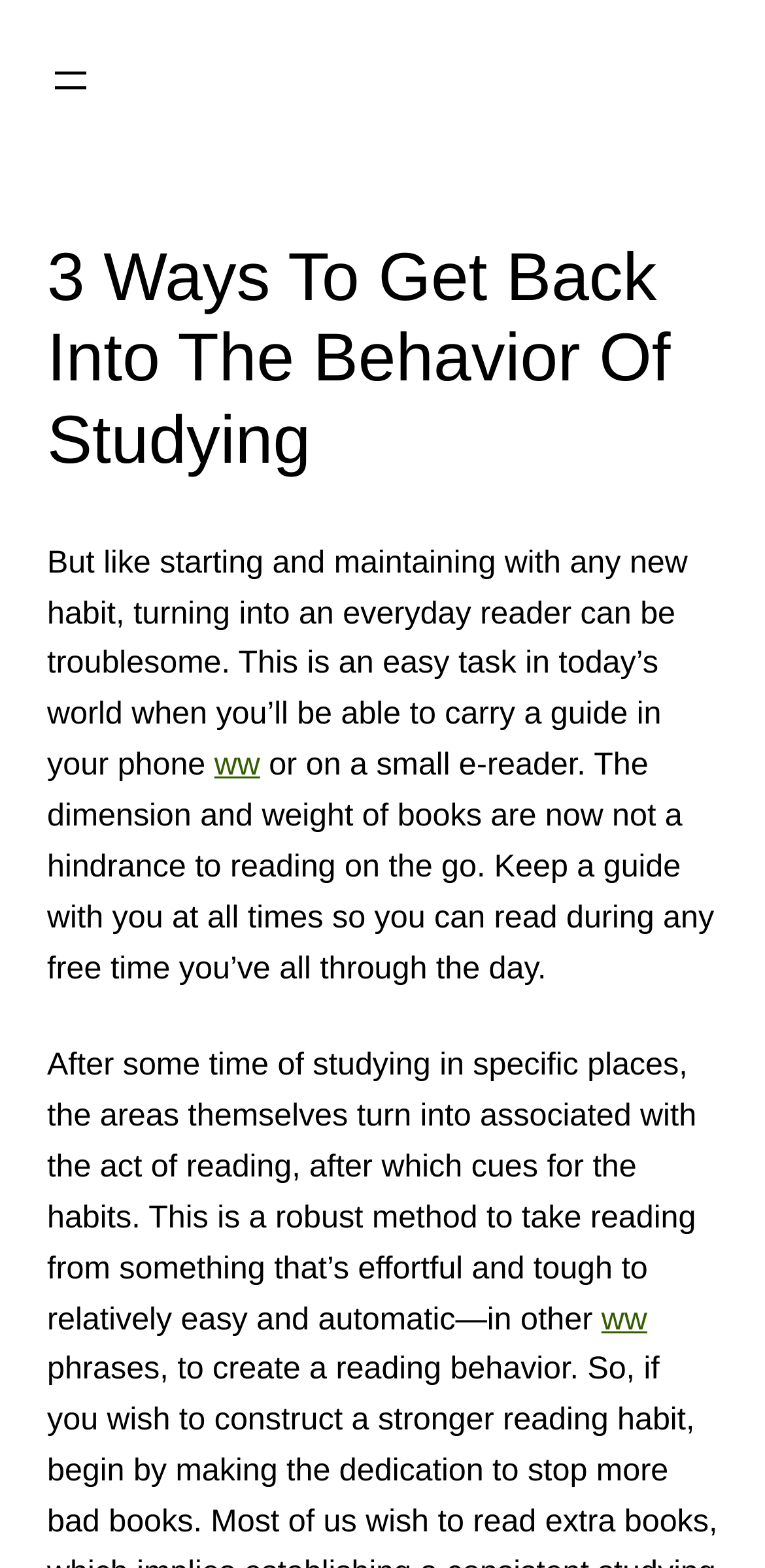How many paragraphs are in the article?
Using the image as a reference, give a one-word or short phrase answer.

3